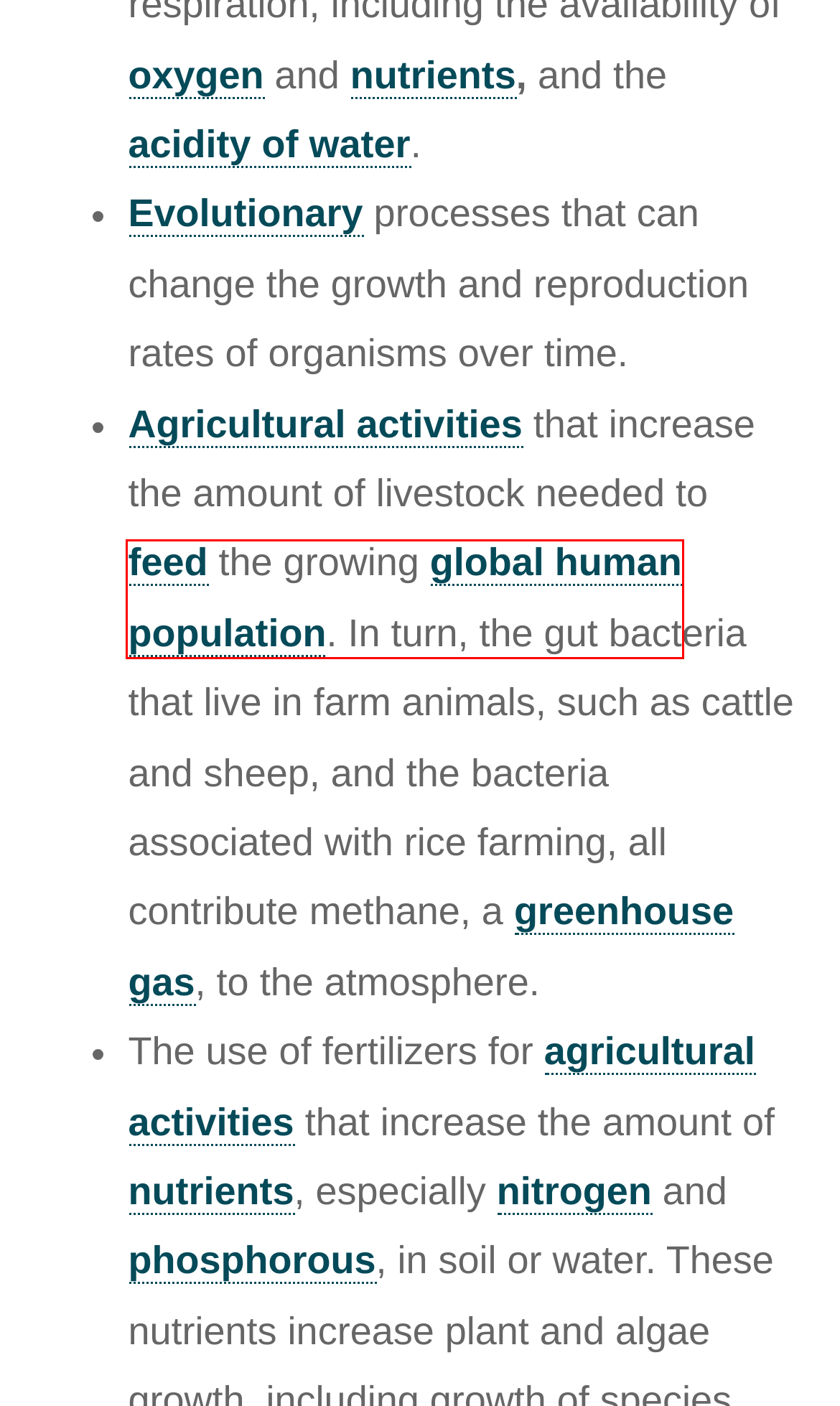Consider the screenshot of a webpage with a red bounding box and select the webpage description that best describes the new page that appears after clicking the element inside the red box. Here are the candidates:
A. Nitrogen - Understanding Global Change
B. Understanding Global Change Infographic - Understanding Global Change
C. Population growth - Understanding Global Change
D. Nutrient levels - Understanding Global Change
E. Biodiversity - Understanding Global Change
F. Atmospheric circulation - Understanding Global Change
G. Phosphorus - Understanding Global Change
H. Ocean acidification - Understanding Global Change

C